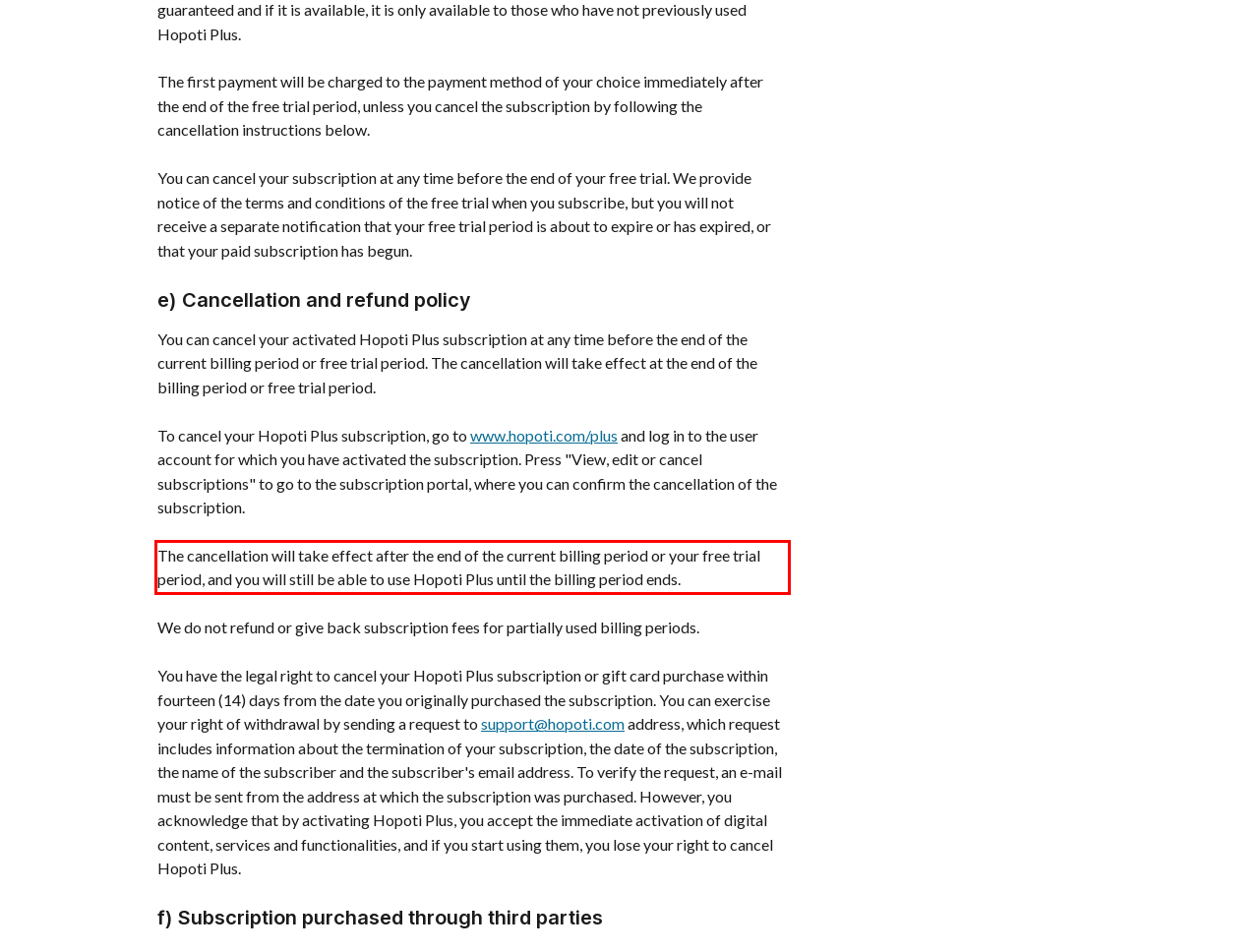Please examine the screenshot of the webpage and read the text present within the red rectangle bounding box.

The cancellation will take effect after the end of the current billing period or your free trial period, and you will still be able to use Hopoti Plus until the billing period ends.